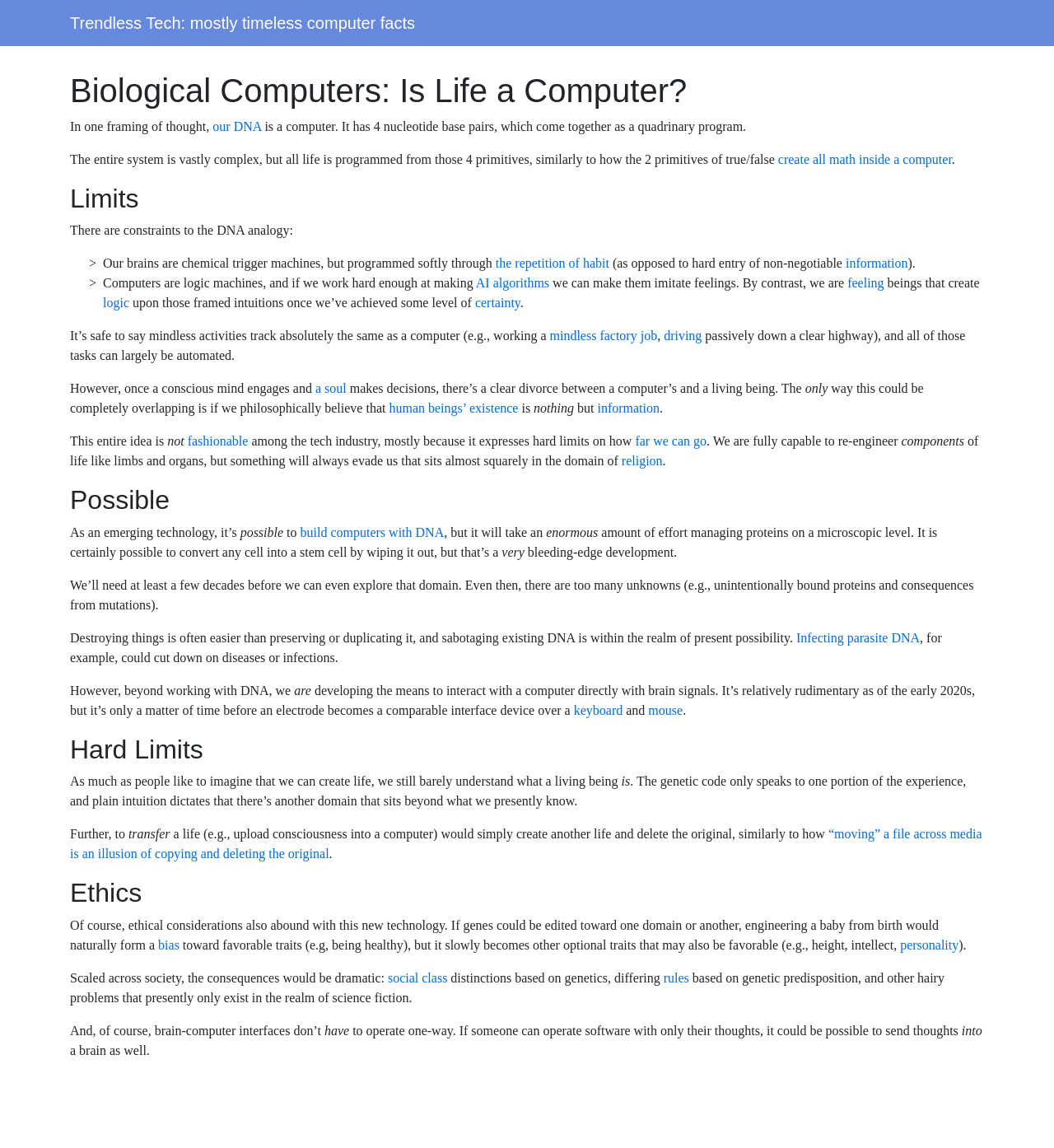What is the limitation of understanding living beings?
Craft a detailed and extensive response to the question.

The article highlights that despite understanding the genetic code, there are still unknowns beyond what we presently know, and we still barely understand what a living being is, implying that there's another domain that sits beyond what we presently know.